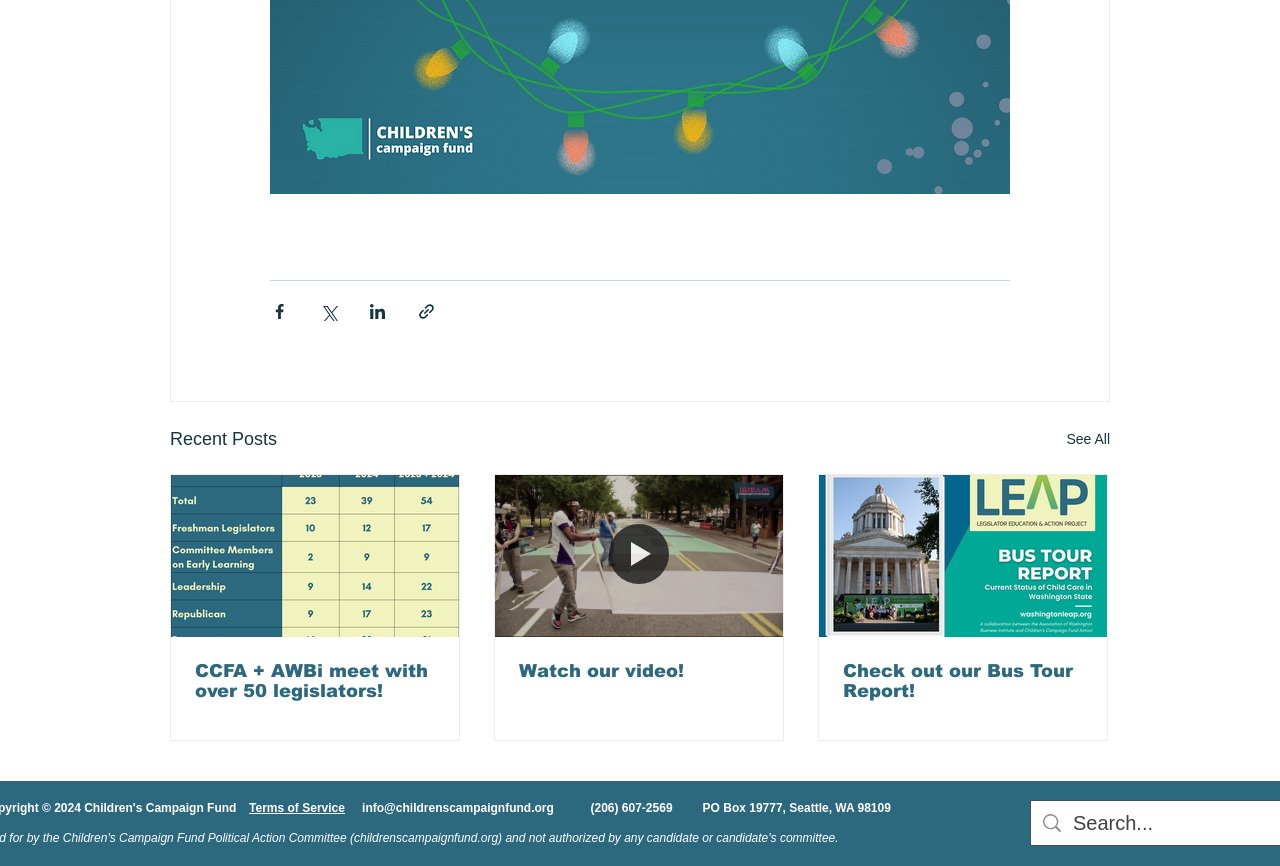Please find the bounding box coordinates of the element that you should click to achieve the following instruction: "Read the article". The coordinates should be presented as four float numbers between 0 and 1: [left, top, right, bottom].

[0.134, 0.548, 0.359, 0.855]